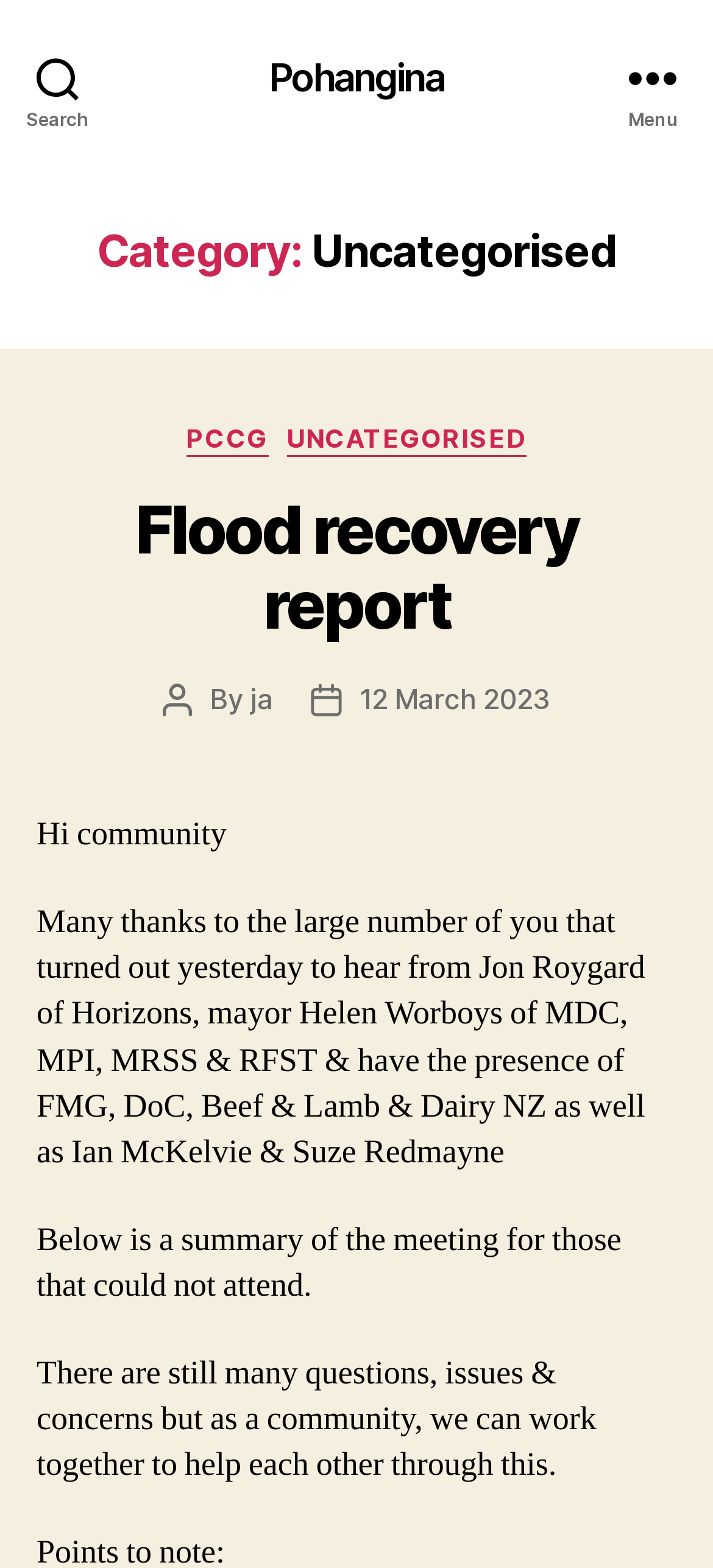Find the bounding box of the UI element described as: "Home". The bounding box coordinates should be given as four float values between 0 and 1, i.e., [left, top, right, bottom].

None